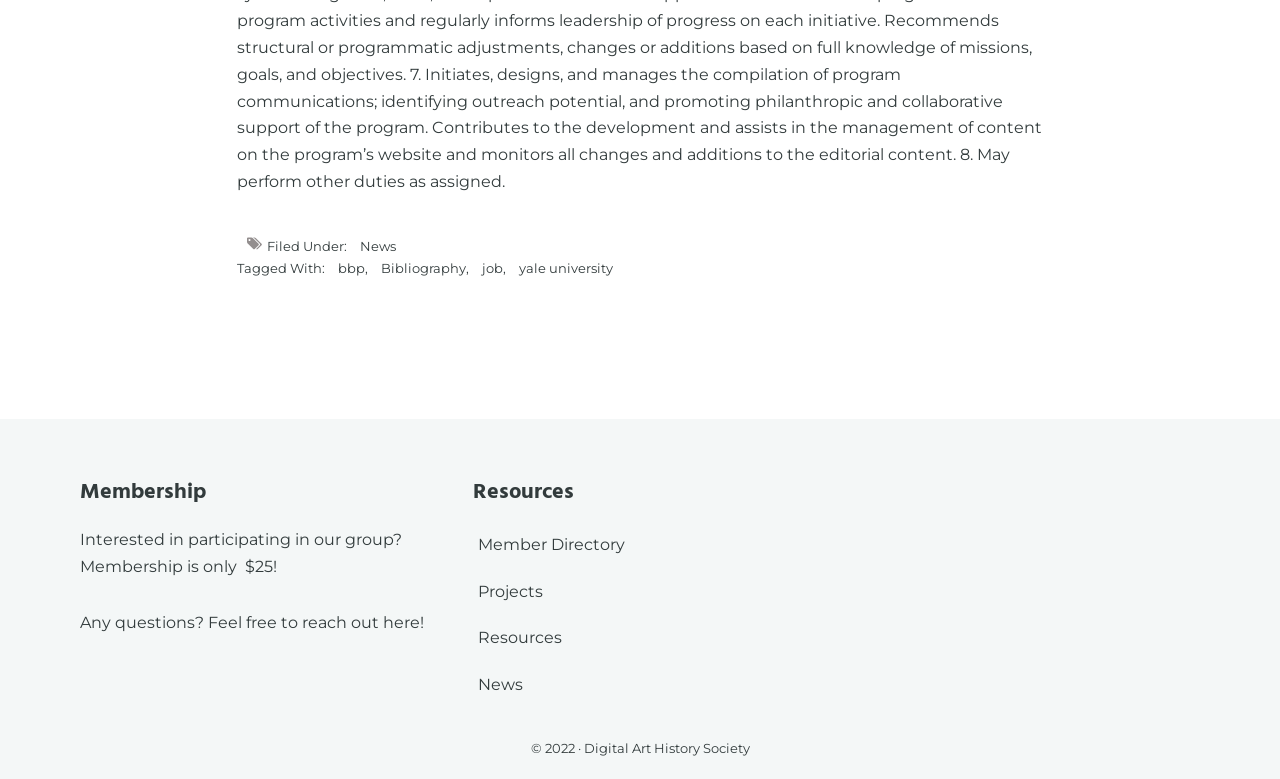Please identify the bounding box coordinates of the clickable area that will allow you to execute the instruction: "Read News".

[0.281, 0.305, 0.309, 0.326]